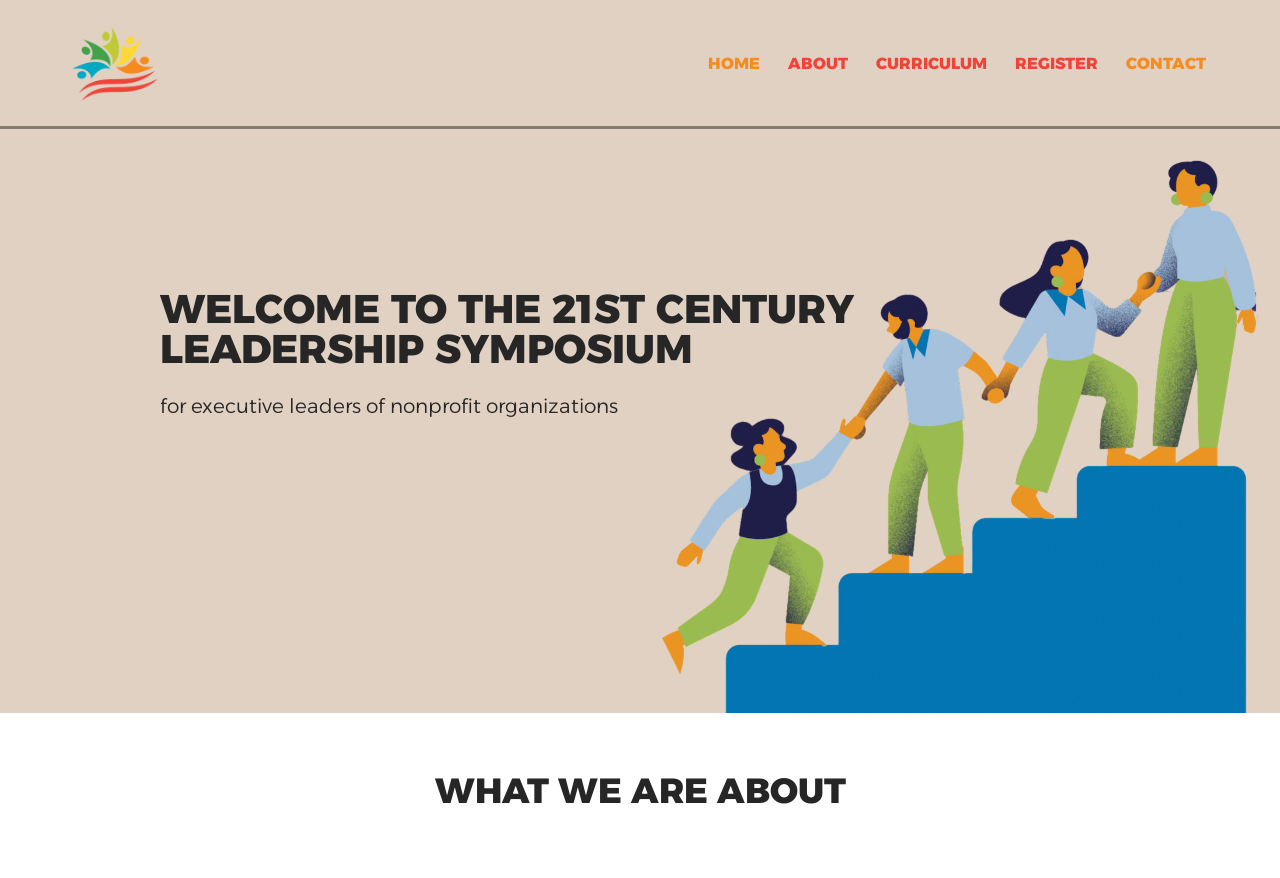Offer a meticulous caption that includes all visible features of the webpage.

The webpage is about the 21st Century Leadership Symposium, a conference designed for executive leaders of nonprofit organizations. At the top-left corner, there is a "Skip to content" link. Next to it, on the same horizontal line, is the title of the symposium, which is also a link. 

Below the title, there is a primary navigation menu that spans across the top of the page, containing five links: "HOME", "ABOUT", "CURRICULUM", "REGISTER", and "CONTACT", in that order from left to right.

Further down the page, there is a large heading that reads "WELCOME TO THE 21ST CENTURY LEADERSHIP SYMPOSIUM", which is centered on the page. Below this heading, there is a paragraph of text that continues the description of the symposium, stating that it is "for executive leaders of nonprofit organizations".

At the bottom of the page, there is another heading that reads "WHAT WE ARE ABOUT", which is positioned near the bottom-right corner of the page.